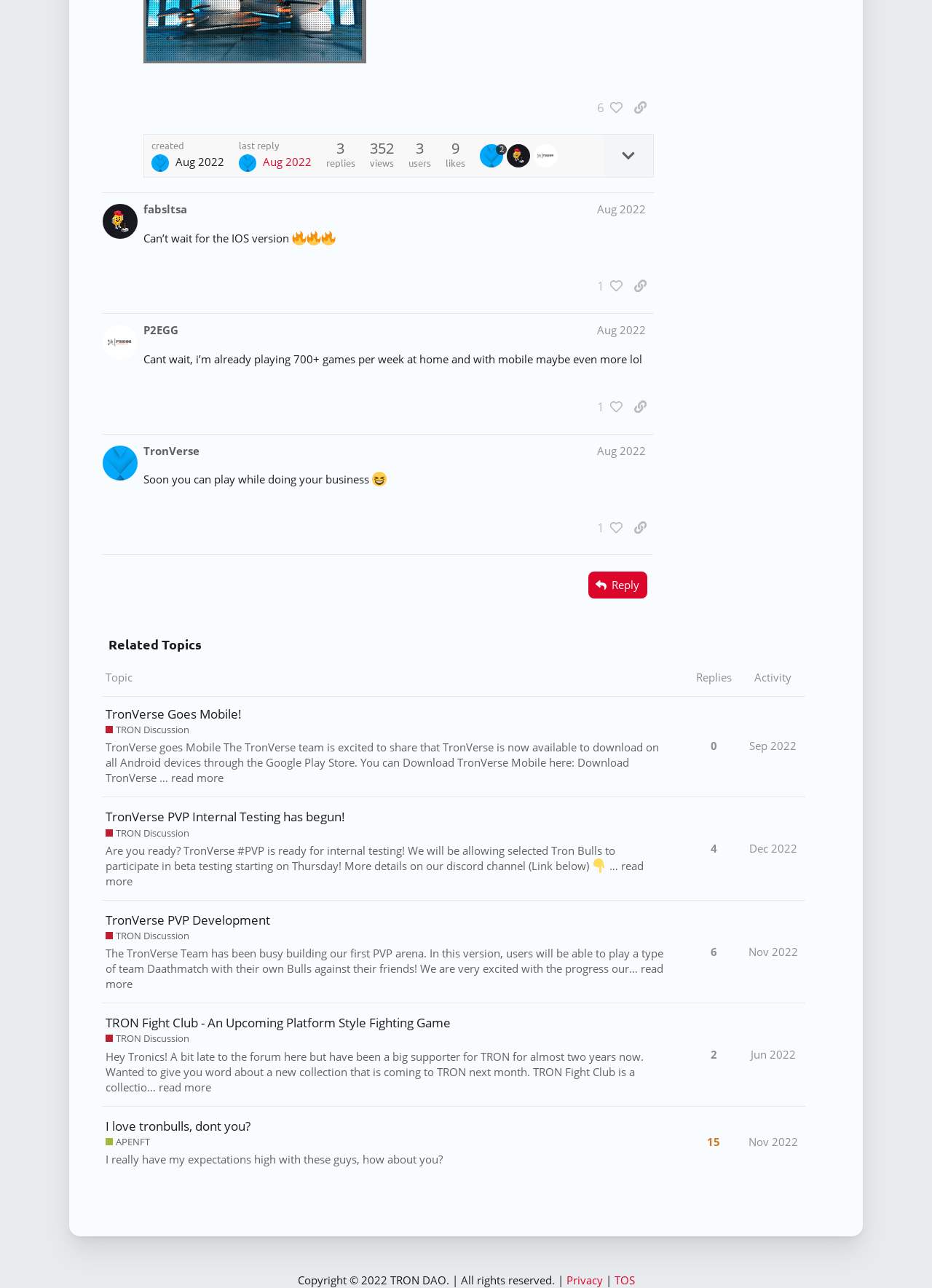Respond to the question below with a single word or phrase: What is the username of the author of the second post?

fabsltsa